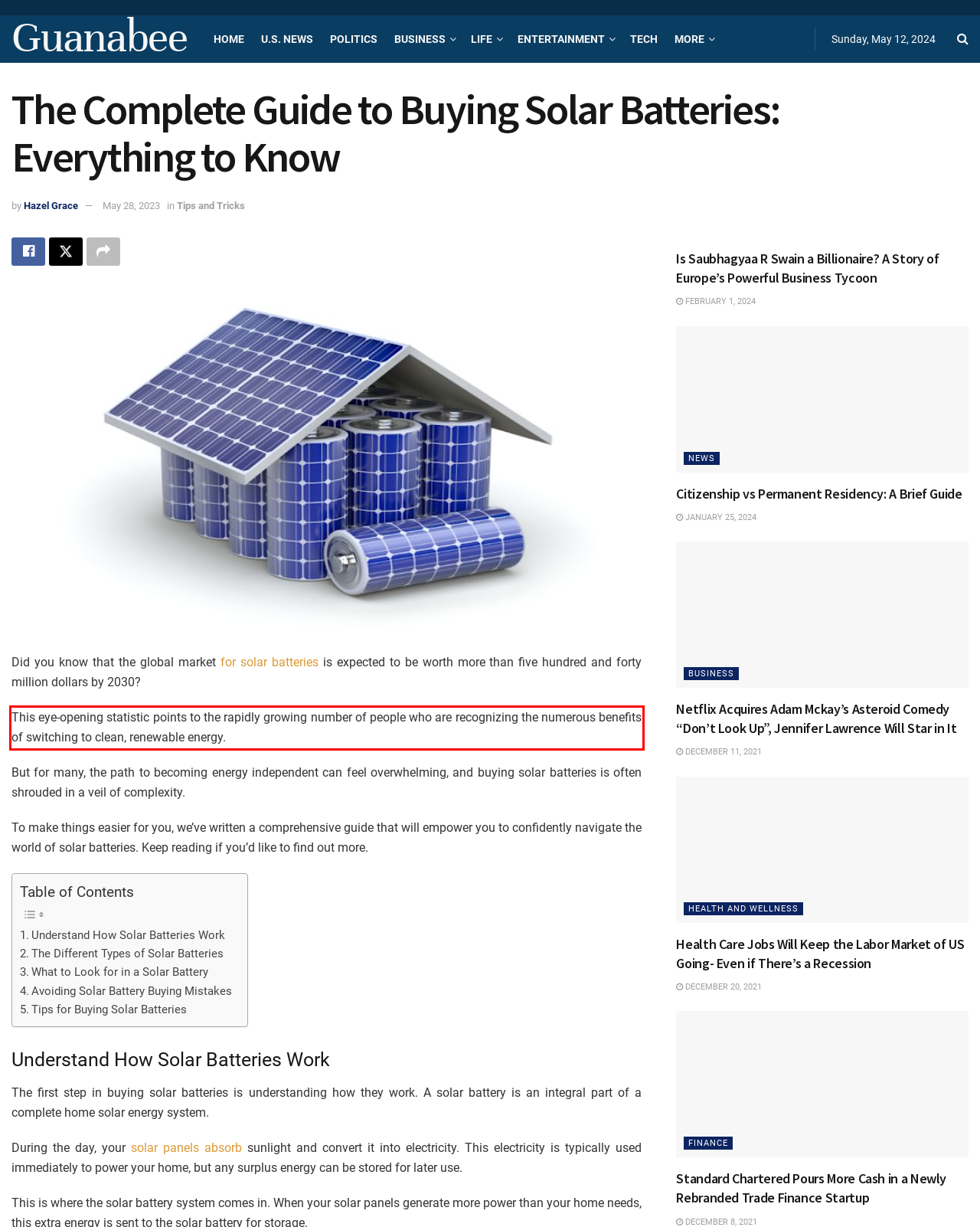Please extract the text content from the UI element enclosed by the red rectangle in the screenshot.

This eye-opening statistic points to the rapidly growing number of people who are recognizing the numerous benefits of switching to clean, renewable energy.